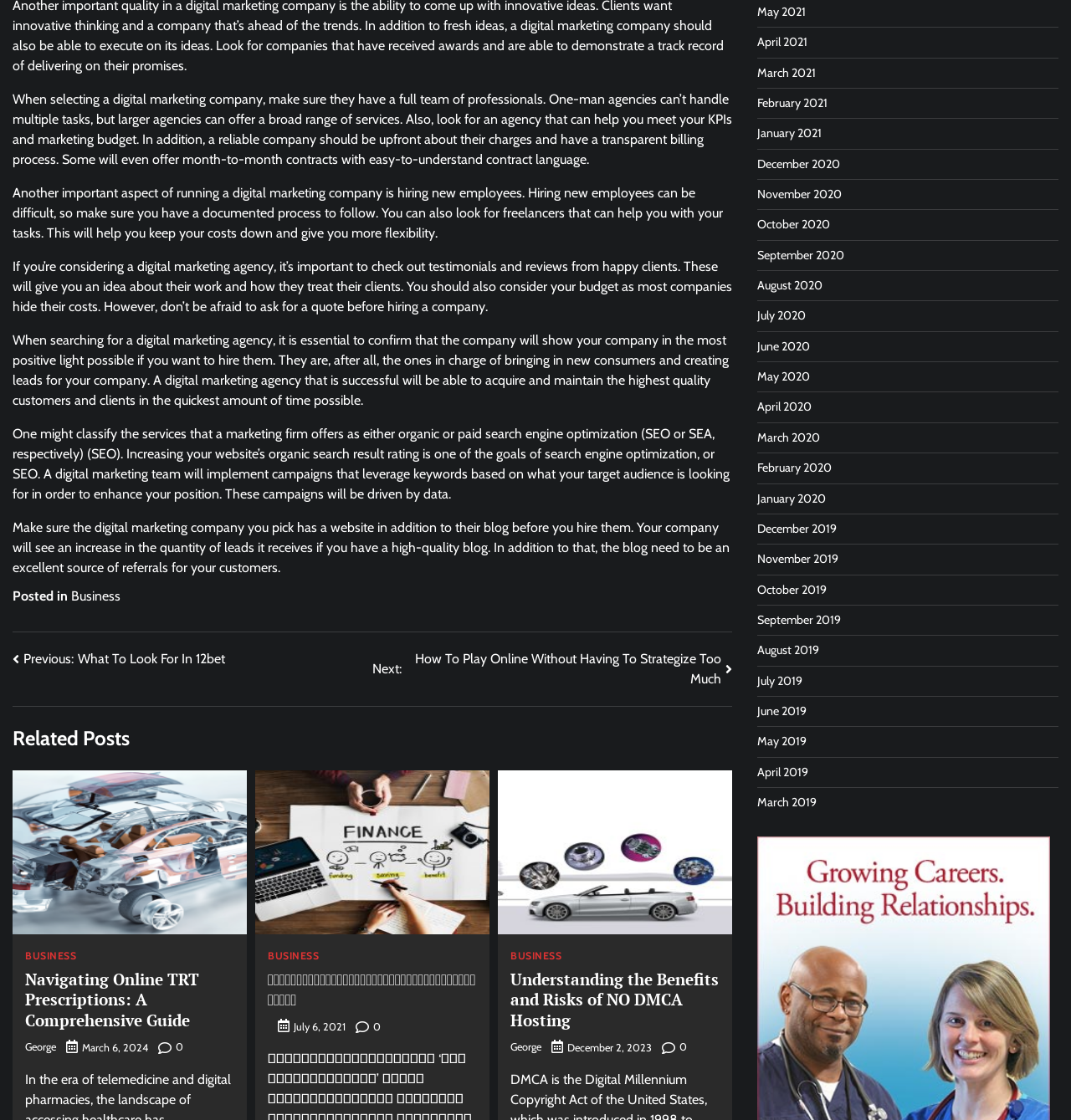Provide the bounding box coordinates for the UI element described in this sentence: "May 2020". The coordinates should be four float values between 0 and 1, i.e., [left, top, right, bottom].

[0.707, 0.329, 0.756, 0.343]